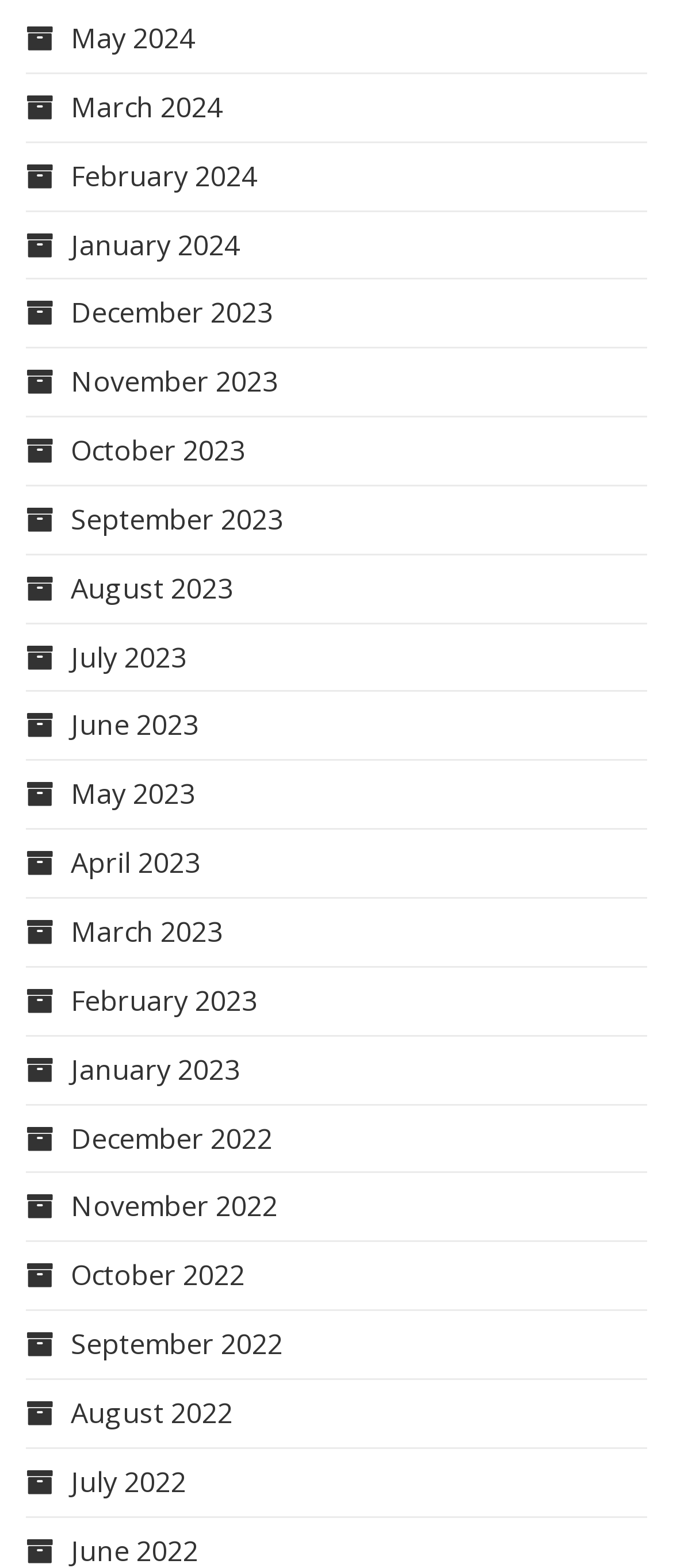What is the earliest month listed?
Answer briefly with a single word or phrase based on the image.

July 2022